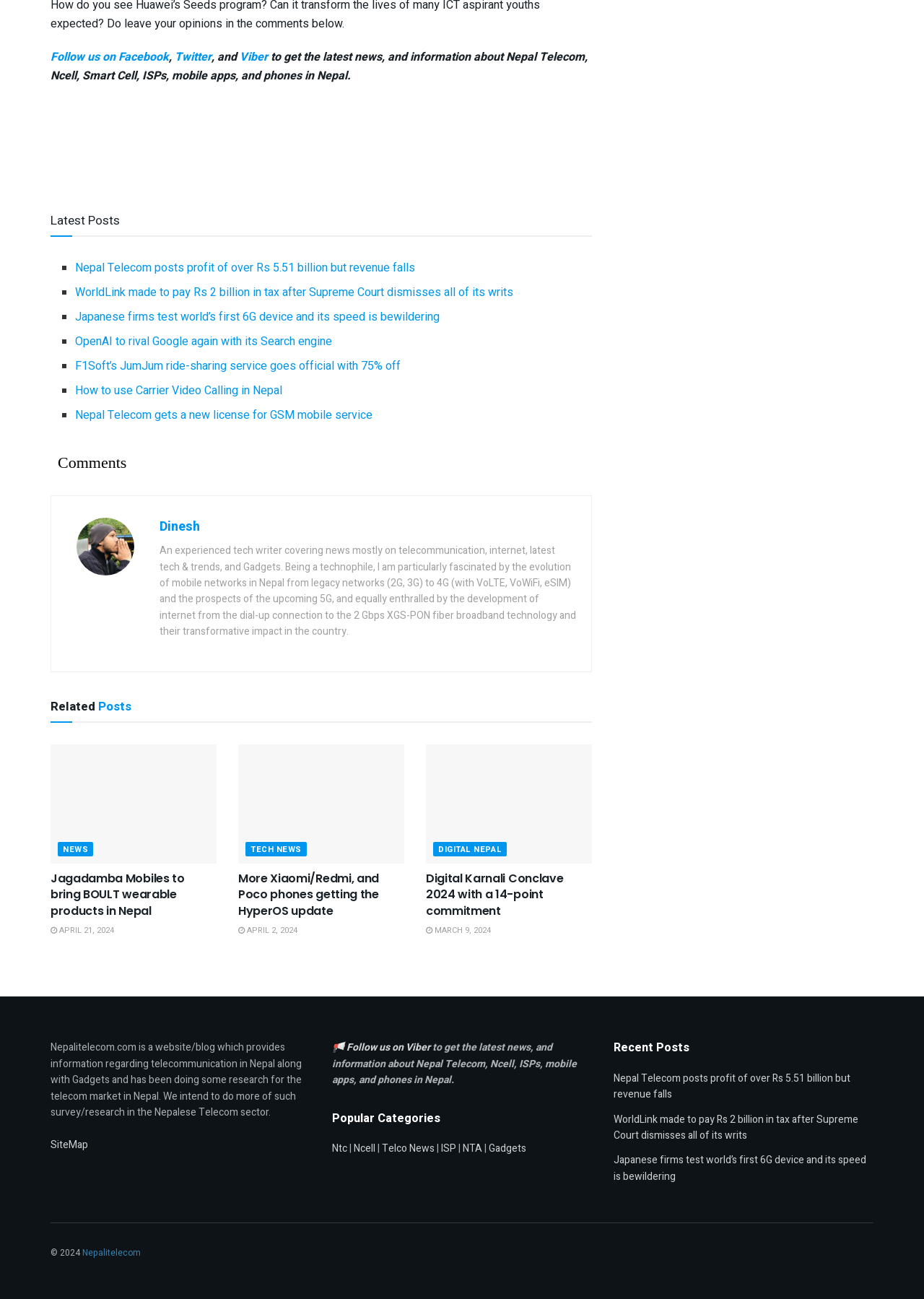Identify the bounding box coordinates for the element you need to click to achieve the following task: "View related posts". Provide the bounding box coordinates as four float numbers between 0 and 1, in the form [left, top, right, bottom].

[0.055, 0.534, 0.142, 0.554]